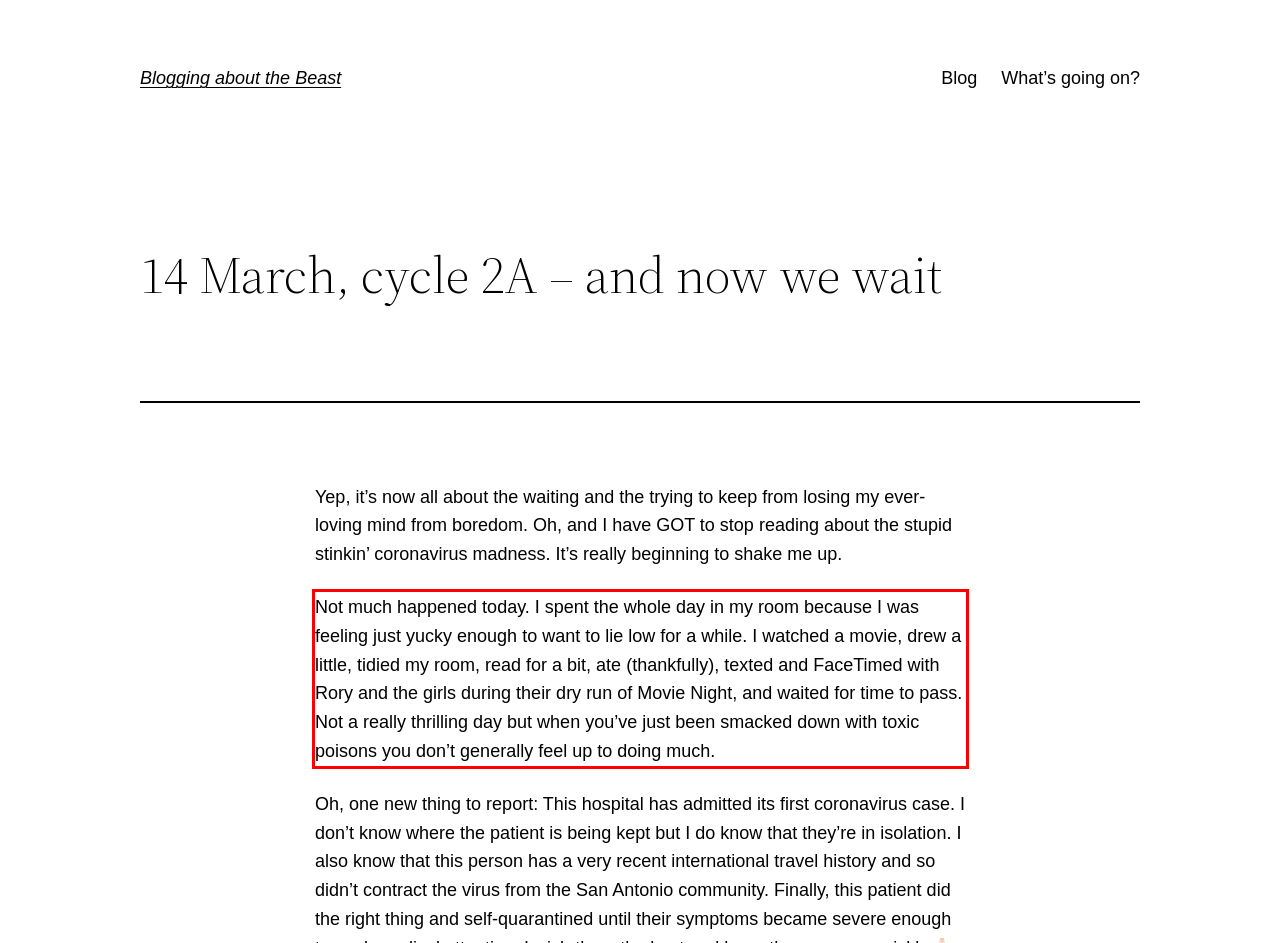Review the screenshot of the webpage and recognize the text inside the red rectangle bounding box. Provide the extracted text content.

Not much happened today. I spent the whole day in my room because I was feeling just yucky enough to want to lie low for a while. I watched a movie, drew a little, tidied my room, read for a bit, ate (thankfully), texted and FaceTimed with Rory and the girls during their dry run of Movie Night, and waited for time to pass. Not a really thrilling day but when you’ve just been smacked down with toxic poisons you don’t generally feel up to doing much.